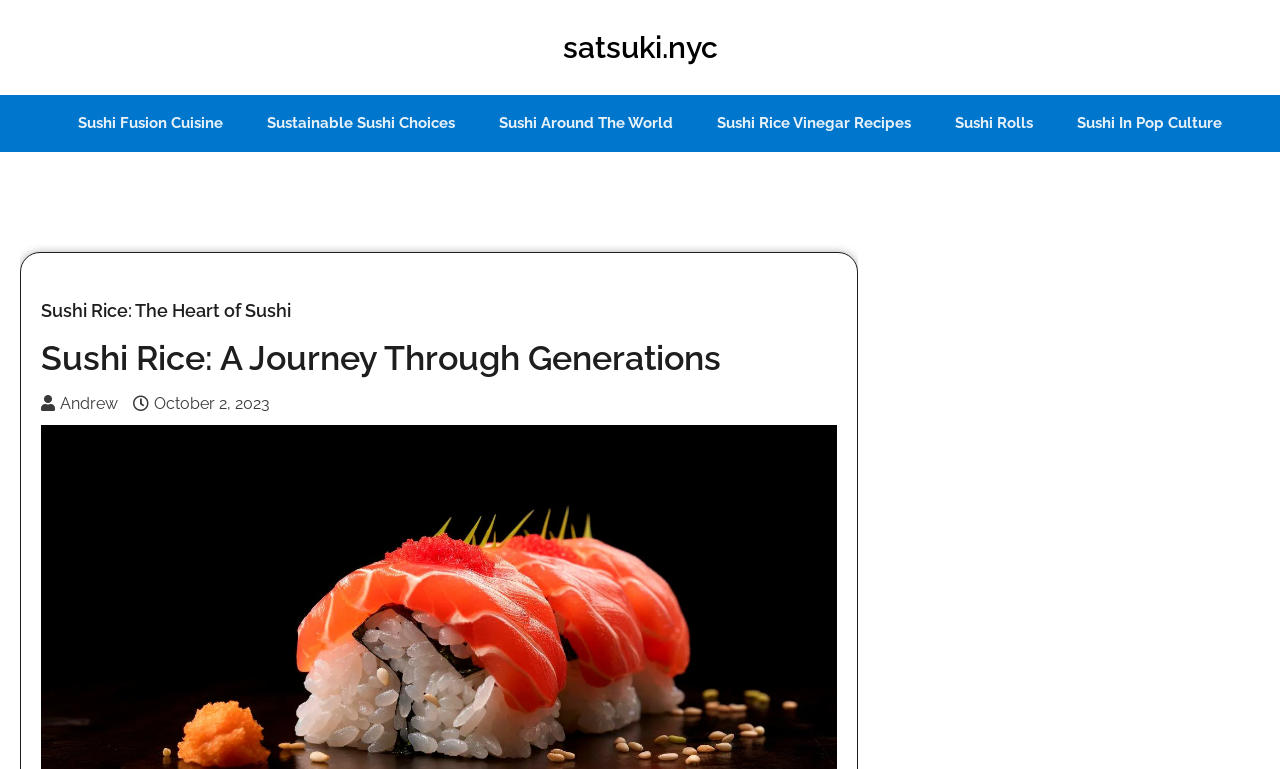Identify the bounding box coordinates for the element you need to click to achieve the following task: "check the post by Andrew". Provide the bounding box coordinates as four float numbers between 0 and 1, in the form [left, top, right, bottom].

[0.032, 0.512, 0.092, 0.537]